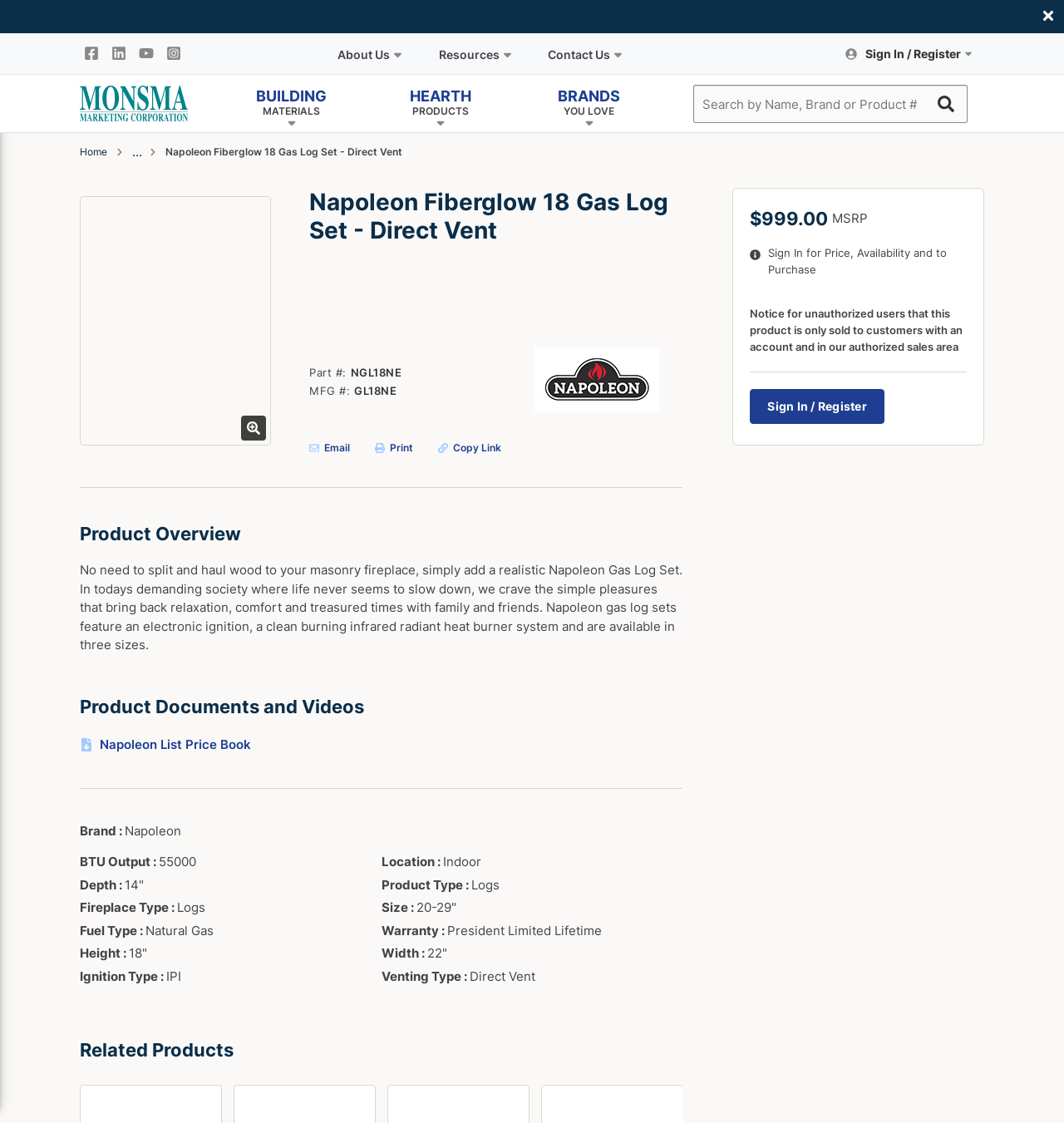Determine the bounding box coordinates of the clickable region to execute the instruction: "Go to the About Us page". The coordinates should be four float numbers between 0 and 1, denoted as [left, top, right, bottom].

[0.302, 0.03, 0.397, 0.067]